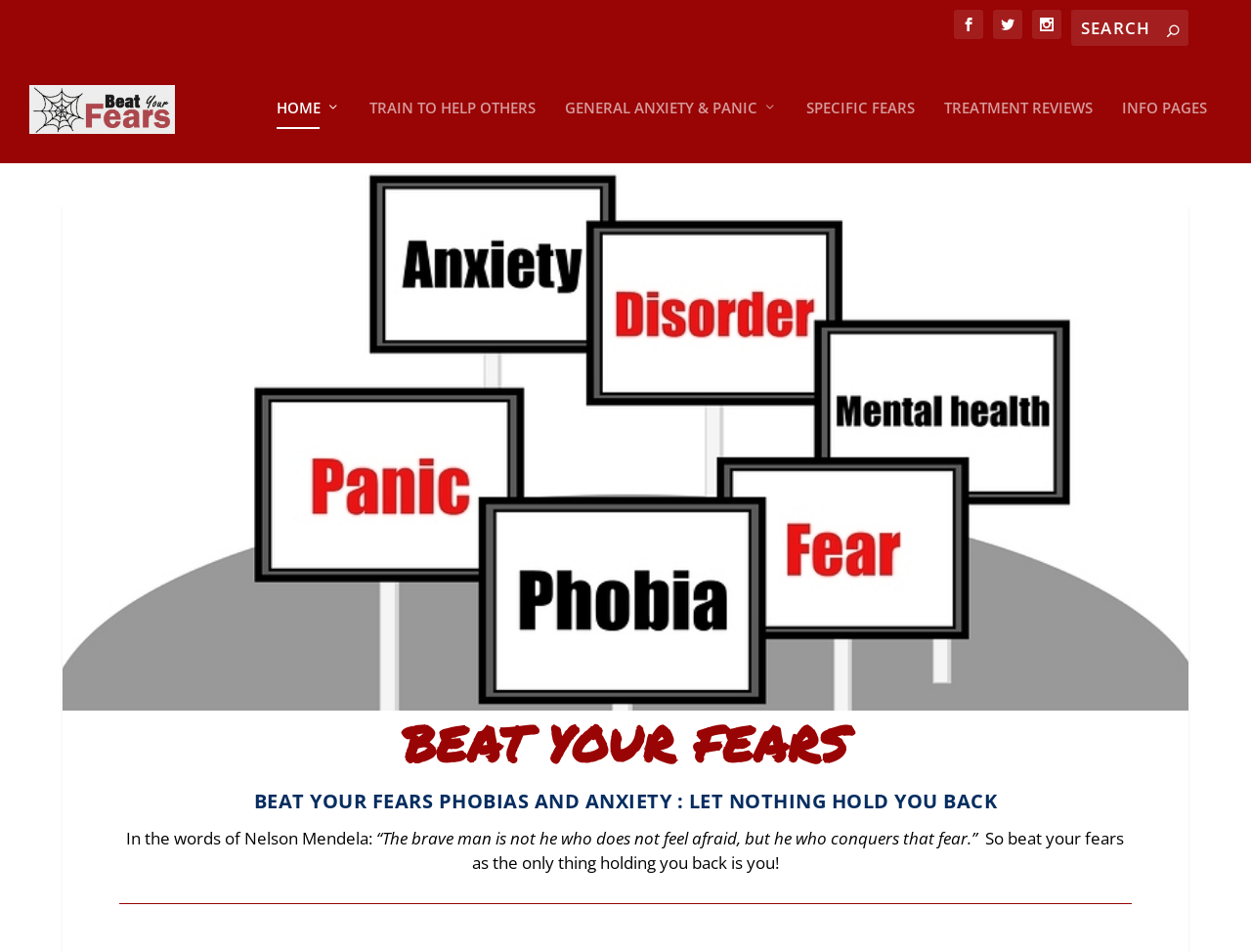Determine the bounding box coordinates of the element that should be clicked to execute the following command: "learn about general anxiety and panic".

[0.452, 0.108, 0.621, 0.175]